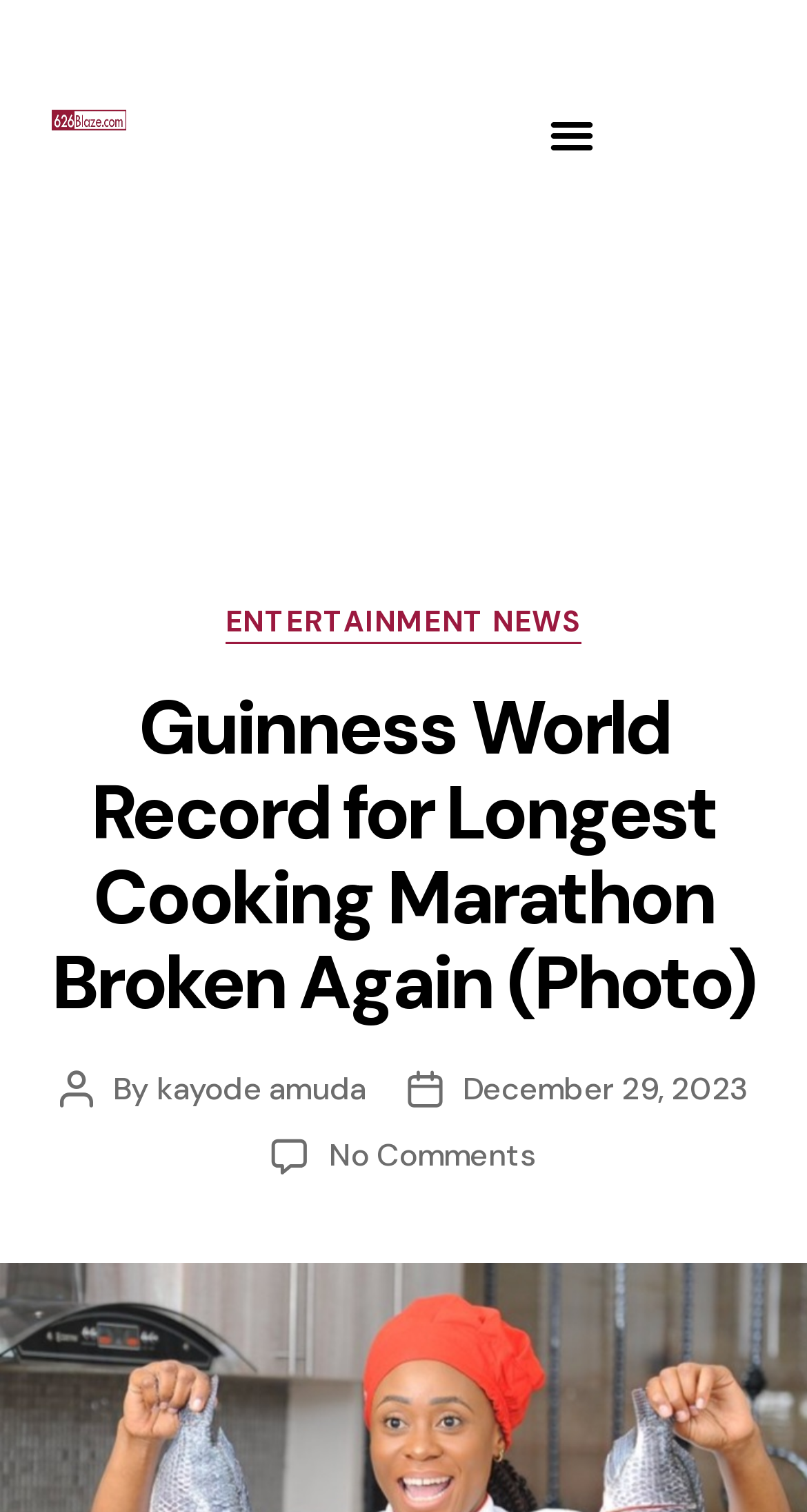Based on the element description Menu, identify the bounding box coordinates for the UI element. The coordinates should be in the format (top-left x, top-left y, bottom-right x, bottom-right y) and within the 0 to 1 range.

[0.666, 0.067, 0.75, 0.112]